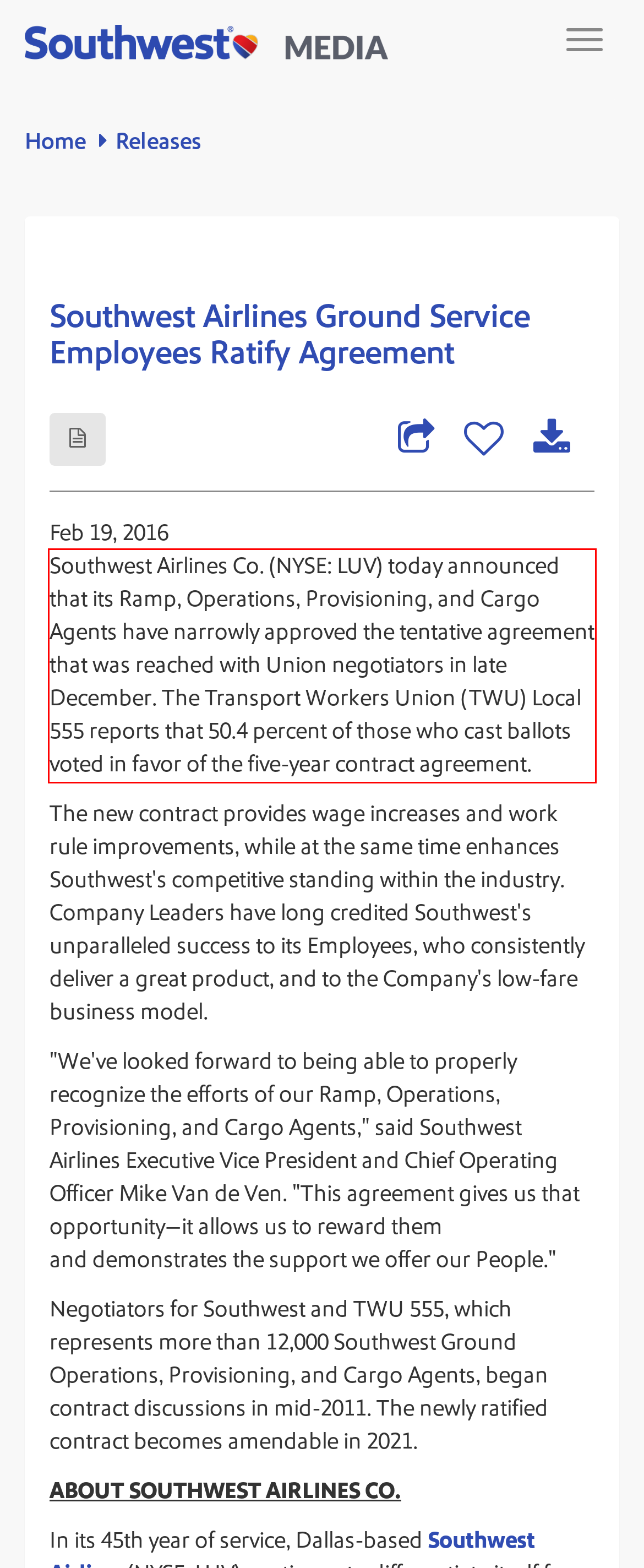Identify and transcribe the text content enclosed by the red bounding box in the given screenshot.

Southwest Airlines Co. (NYSE: LUV) today announced that its Ramp, Operations, Provisioning, and Cargo Agents have narrowly approved the tentative agreement that was reached with Union negotiators in late December. The Transport Workers Union (TWU) Local 555 reports that 50.4 percent of those who cast ballots voted in favor of the five-year contract agreement.